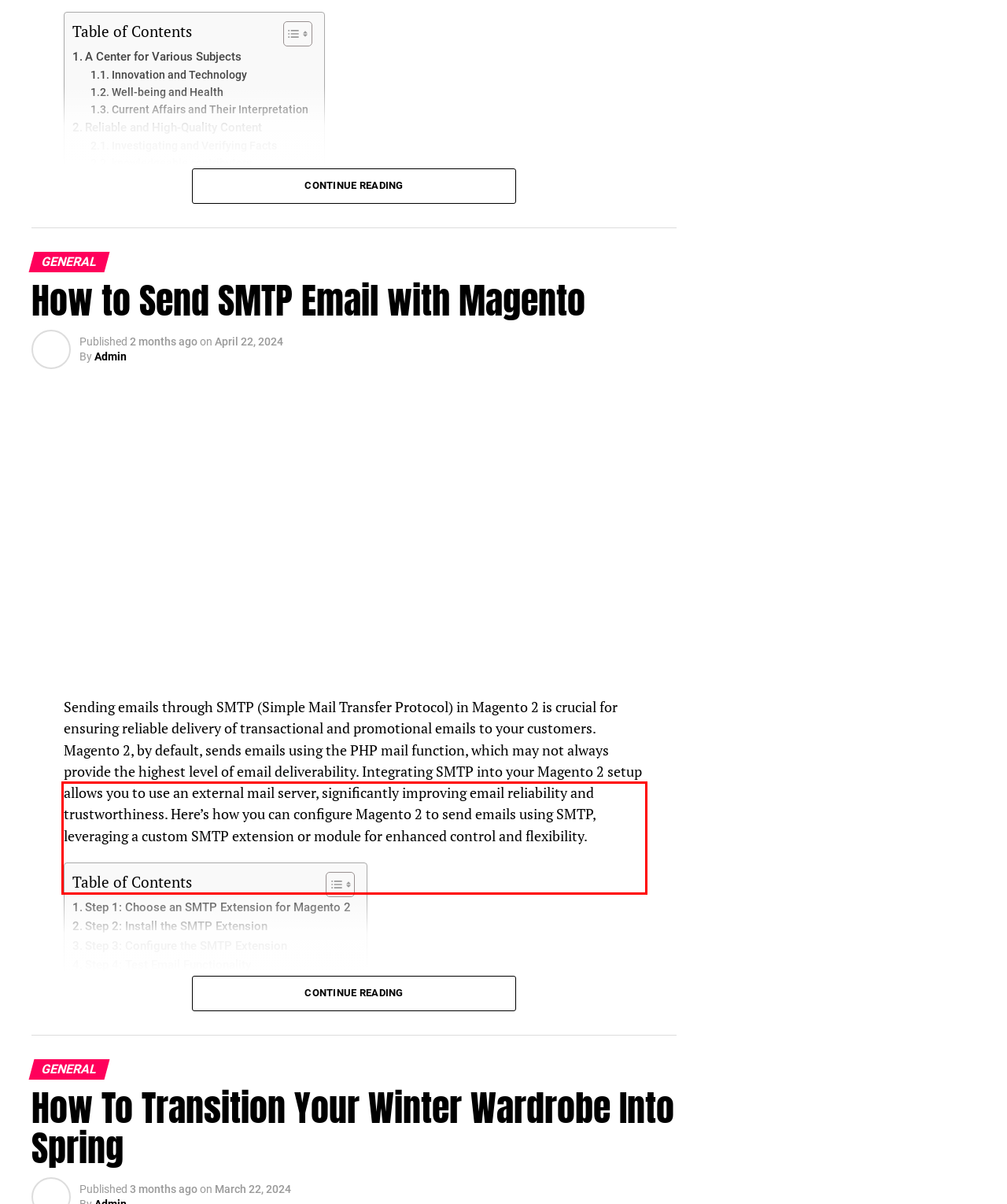You are given a screenshot with a red rectangle. Identify and extract the text within this red bounding box using OCR.

Many people are interested in health and wellness, and //vital-mag.net does not let them down. The blog includes posts about holistic wellness techniques, fitness, nutrition, and mental health. To guarantee that readers receive accurate and useful information, subject-matter experts offer guidance based on solid evidence. Promoting a healthy, balanced lifestyle for everyone is the aim.